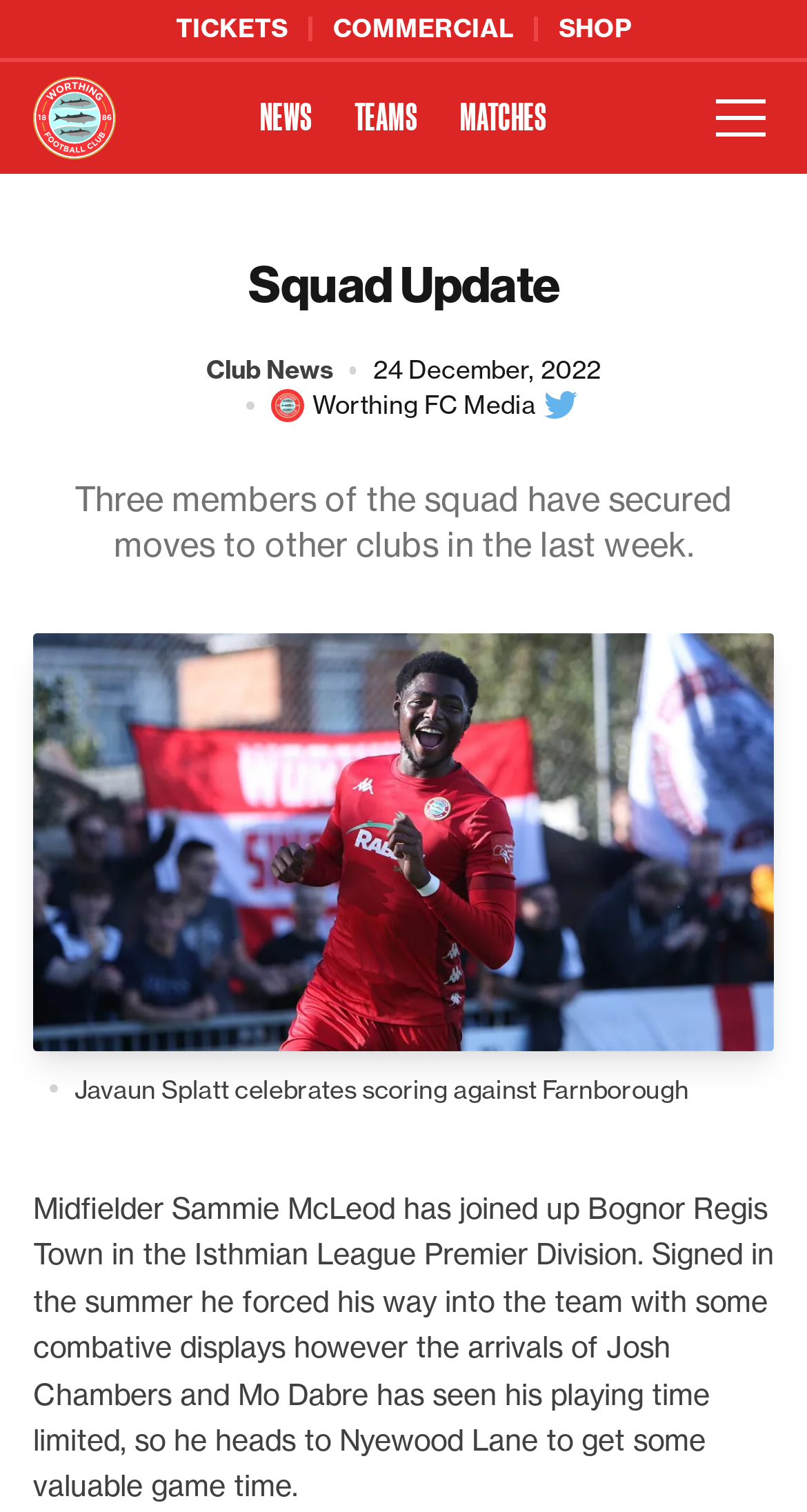Can you specify the bounding box coordinates for the region that should be clicked to fulfill this instruction: "Read NEWS".

[0.296, 0.057, 0.414, 0.099]